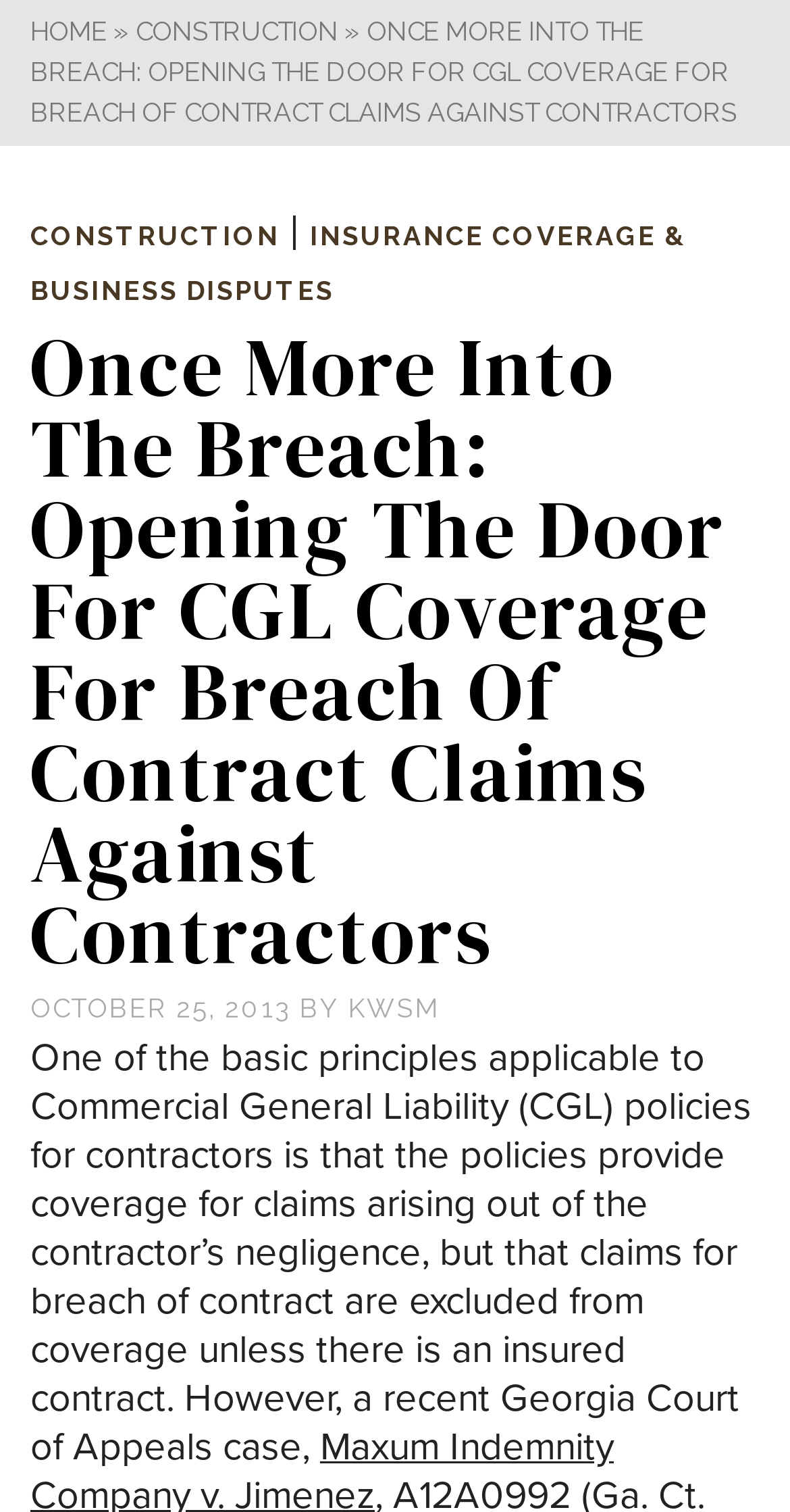What is excluded from coverage in CGL policies?
Examine the image closely and answer the question with as much detail as possible.

I found the answer by reading the first sentence of the article, which states that 'claims for breach of contract are excluded from coverage unless there is an insured contract'.